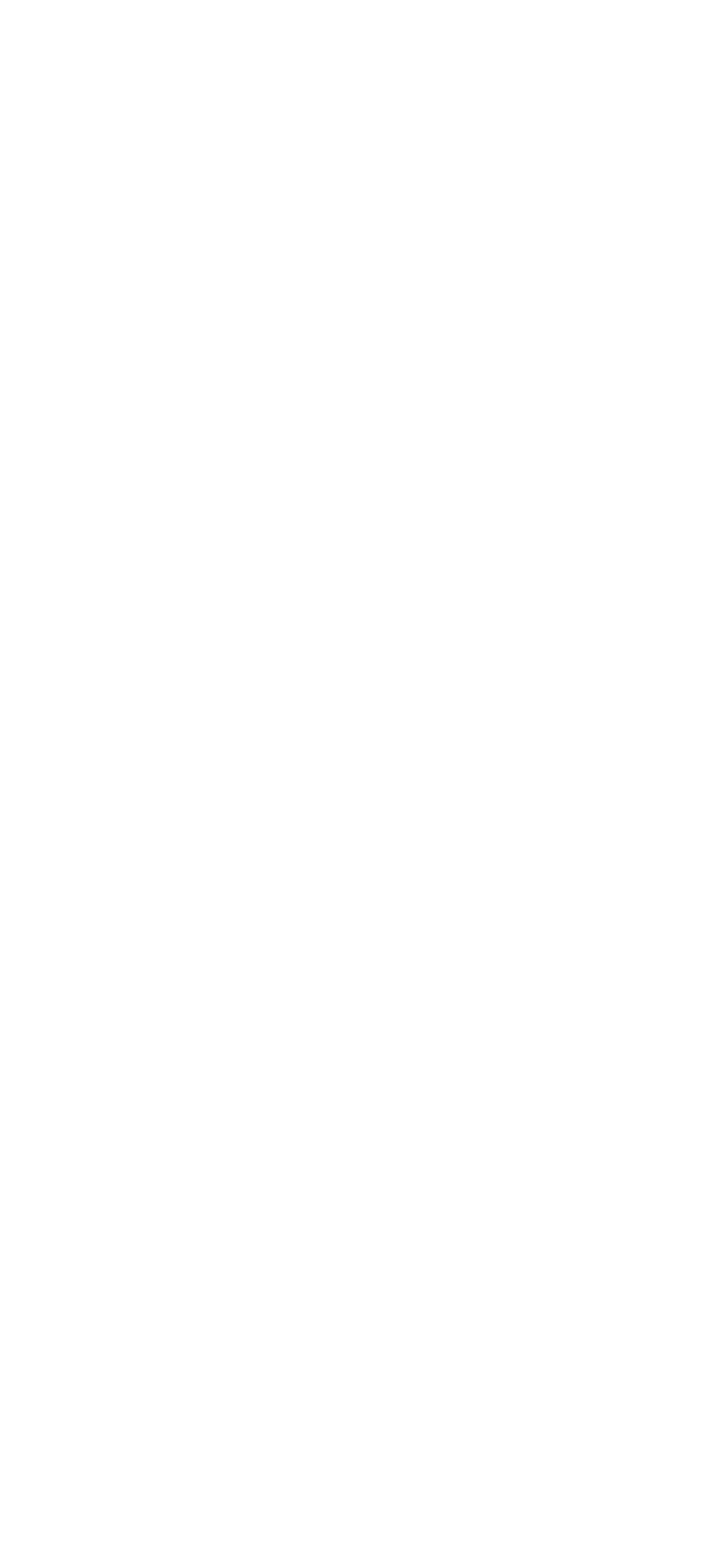Please specify the bounding box coordinates of the area that should be clicked to accomplish the following instruction: "Enter emergency contact name". The coordinates should consist of four float numbers between 0 and 1, i.e., [left, top, right, bottom].

[0.123, 0.74, 0.877, 0.787]